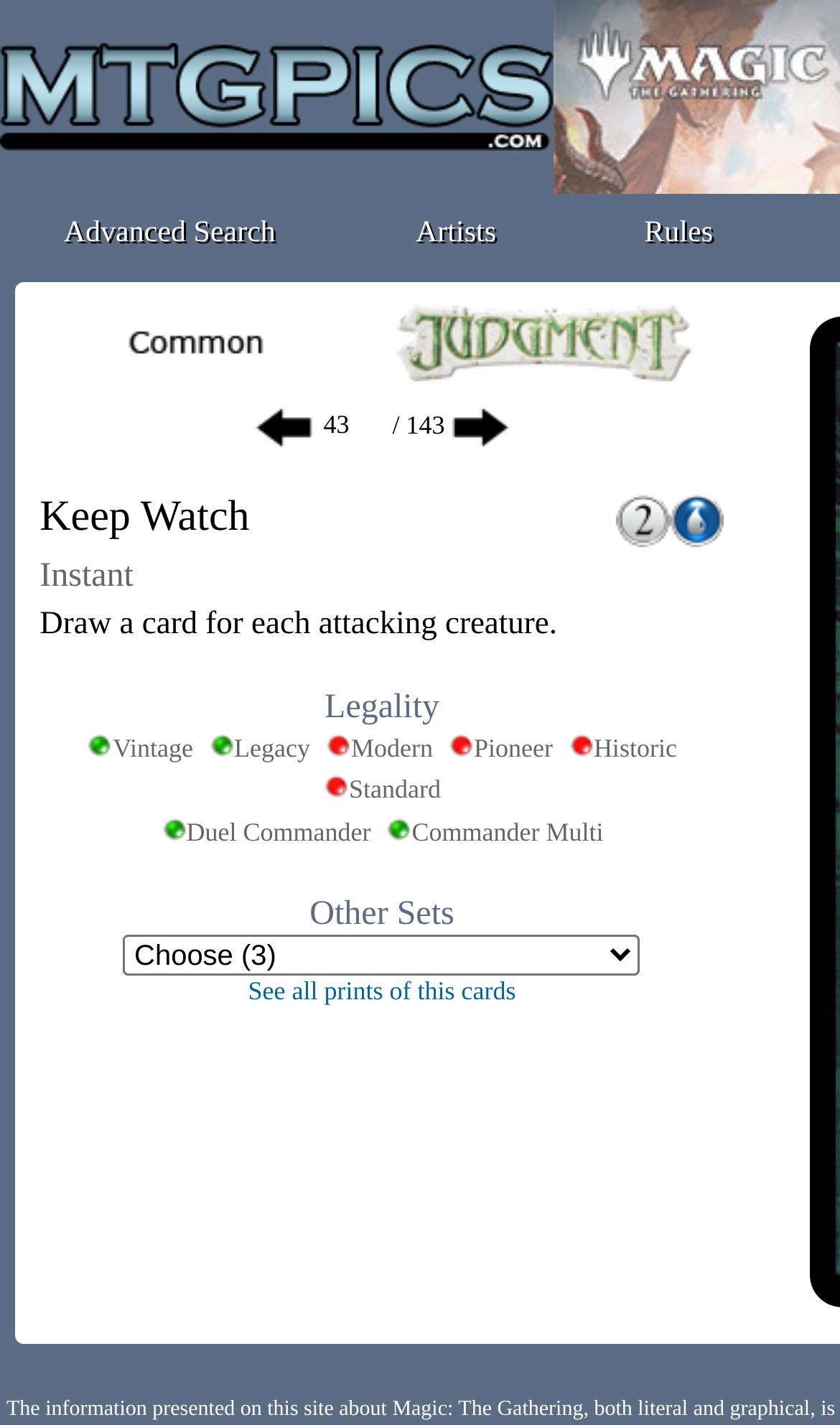Respond with a single word or phrase for the following question: 
How many prints of the card are there?

Multiple